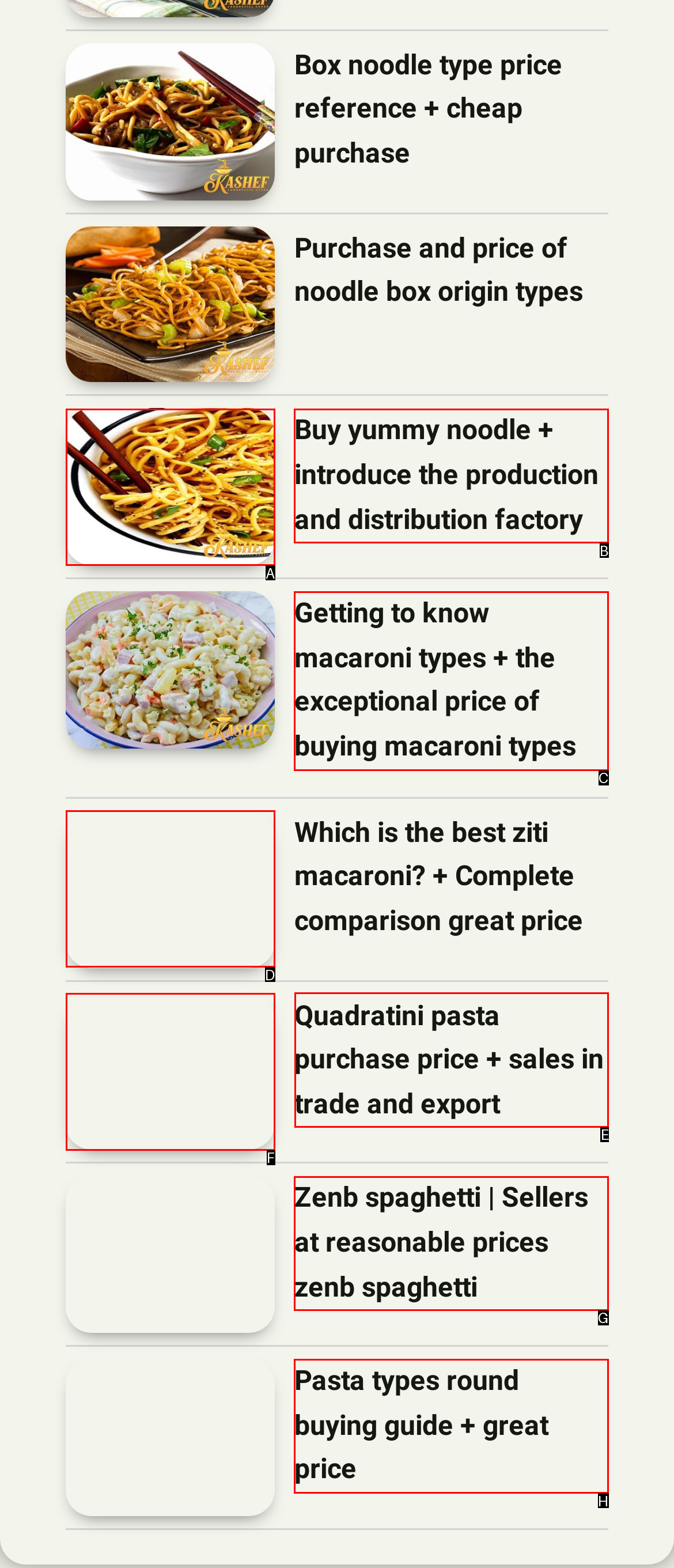Tell me which one HTML element I should click to complete the following task: Check the link to learn about quadratini pasta purchase price and sales Answer with the option's letter from the given choices directly.

E